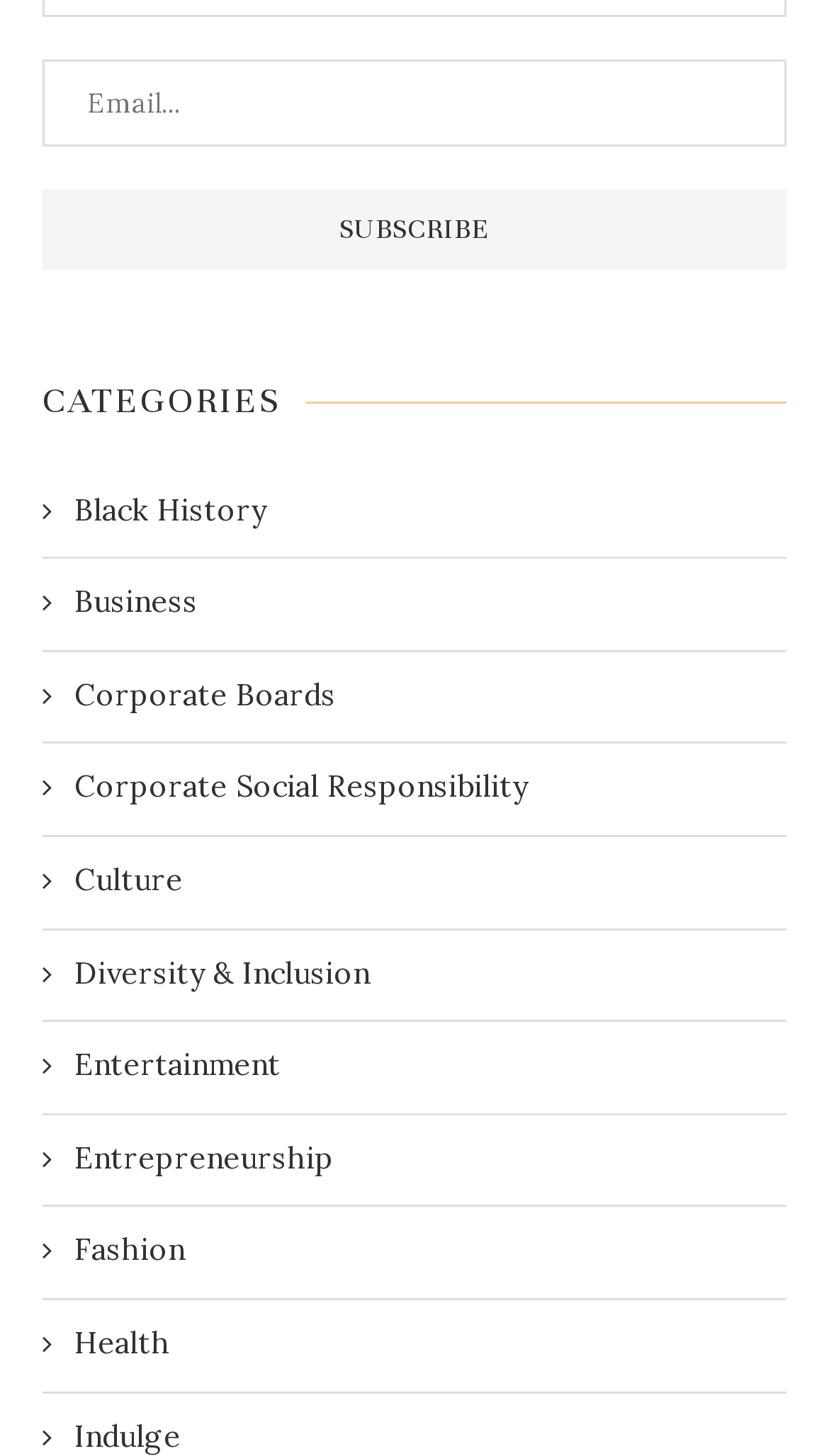How many categories are listed?
Give a thorough and detailed response to the question.

There are 9 categories listed, including Black History, Business, Corporate Boards, Corporate Social Responsibility, Culture, Diversity & Inclusion, Entertainment, Entrepreneurship, and Fashion, each represented by a link with an icon.